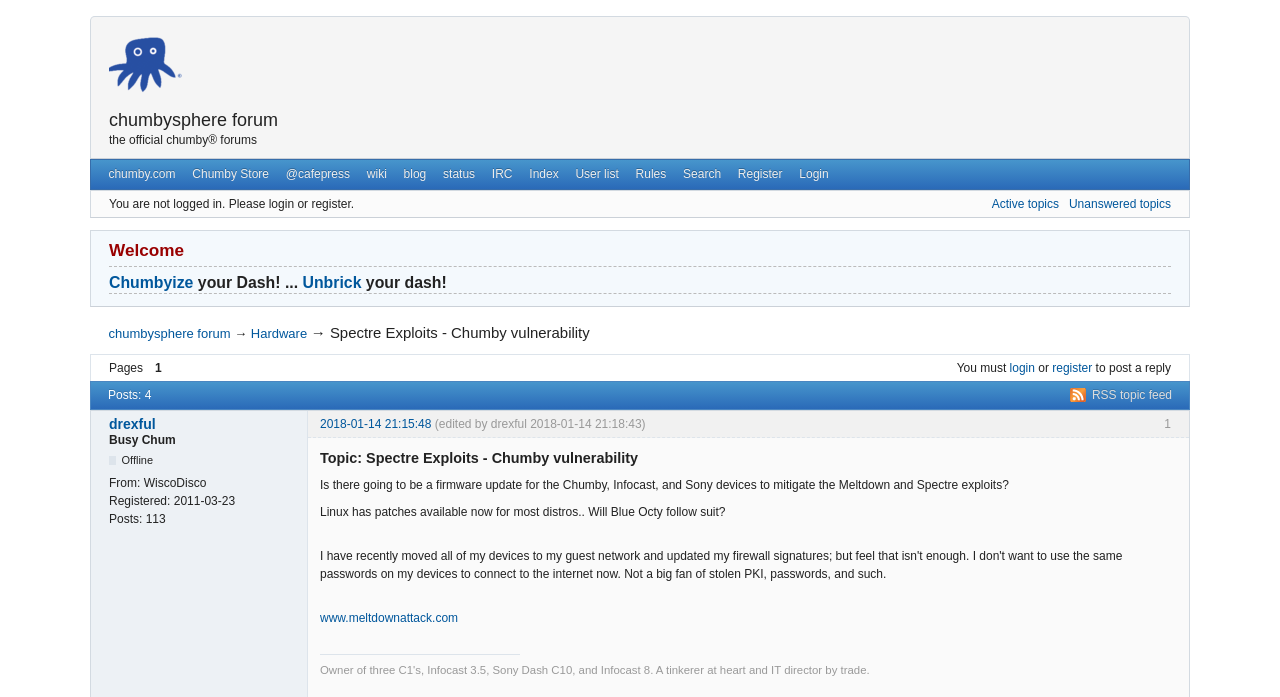Point out the bounding box coordinates of the section to click in order to follow this instruction: "View the wiki".

[0.28, 0.23, 0.309, 0.27]